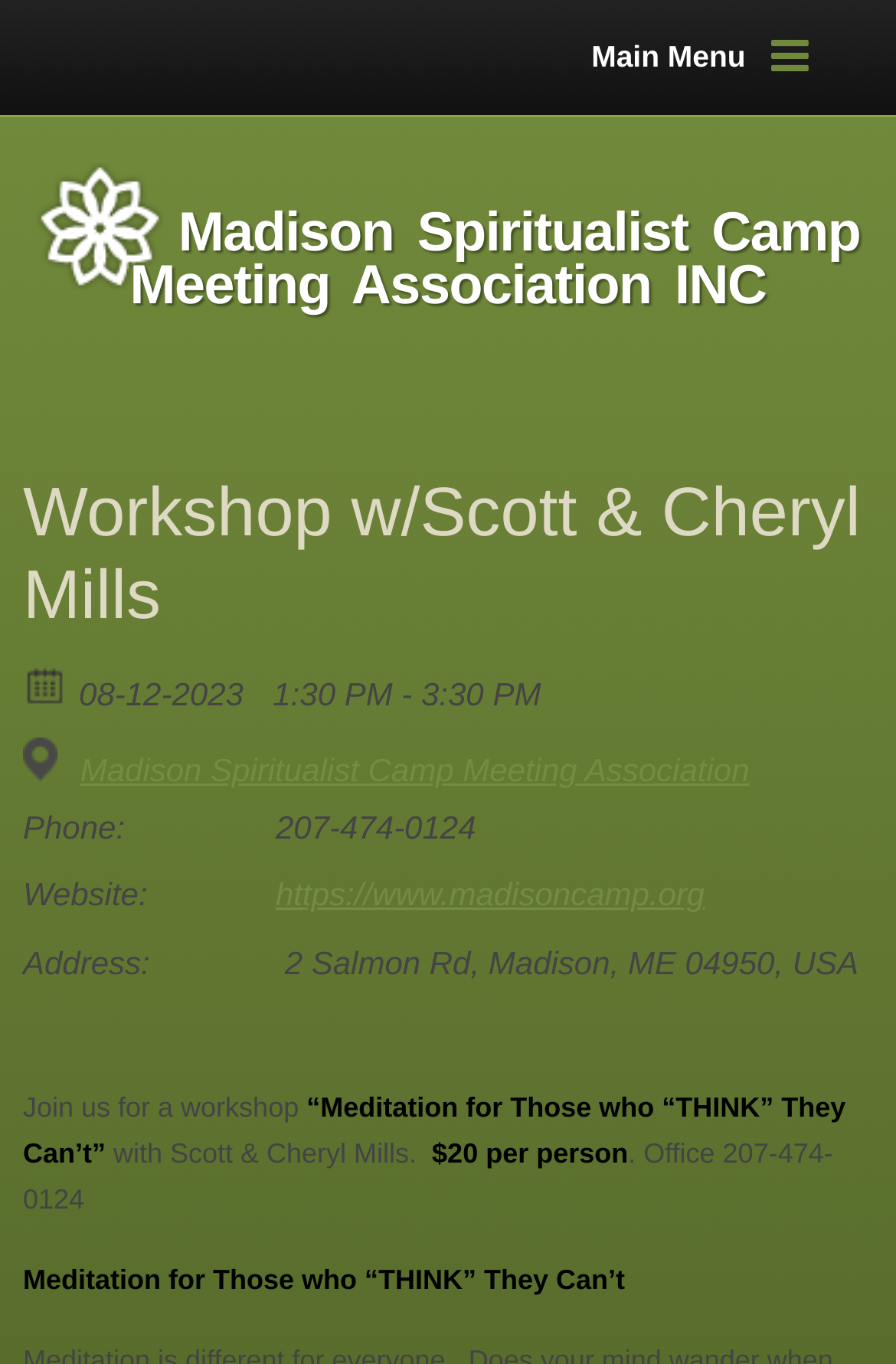What is the title of the workshop?
Kindly give a detailed and elaborate answer to the question.

I found the title of the workshop by looking at the text '“Meditation for Those who “THINK” They Can’t”' which is located below the header 'Workshop w/Scott & Cheryl Mills' and above the text 'with Scott & Cheryl Mills. $20 per person'.